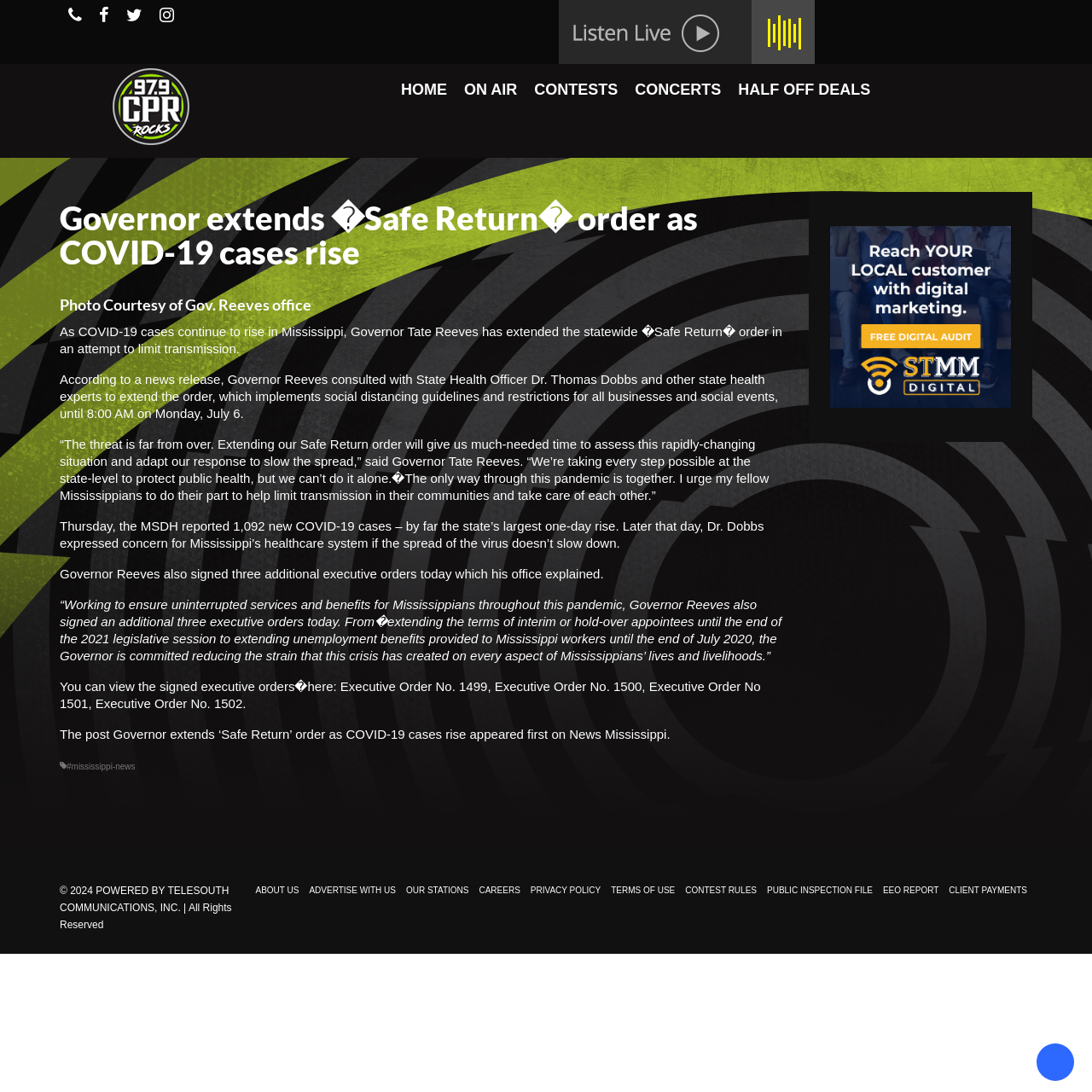Find the bounding box coordinates for the area that should be clicked to accomplish the instruction: "Read the article about Governor extends 'Safe Return' order".

[0.055, 0.168, 0.717, 0.262]